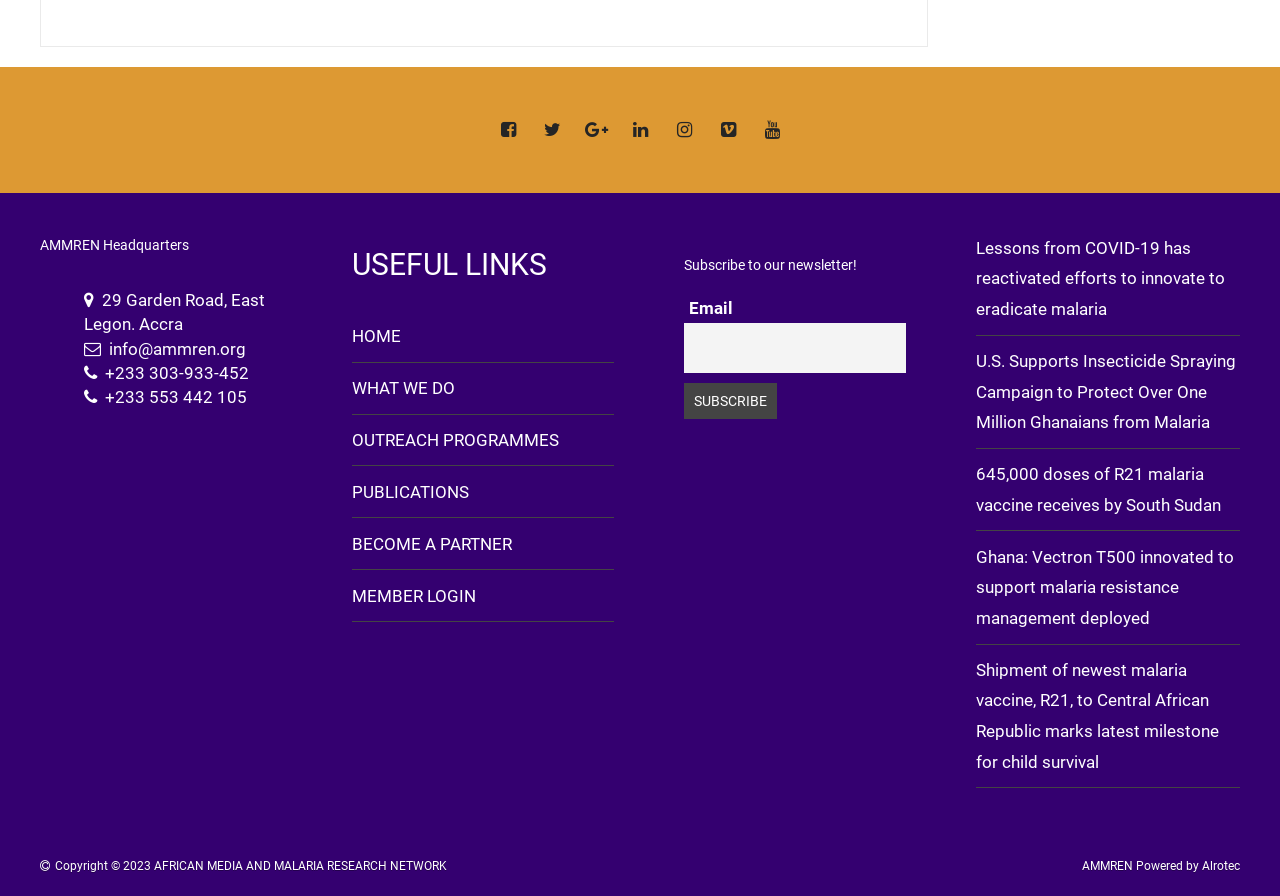Please determine the bounding box coordinates for the element that should be clicked to follow these instructions: "Subscribe to the newsletter".

[0.534, 0.427, 0.607, 0.468]